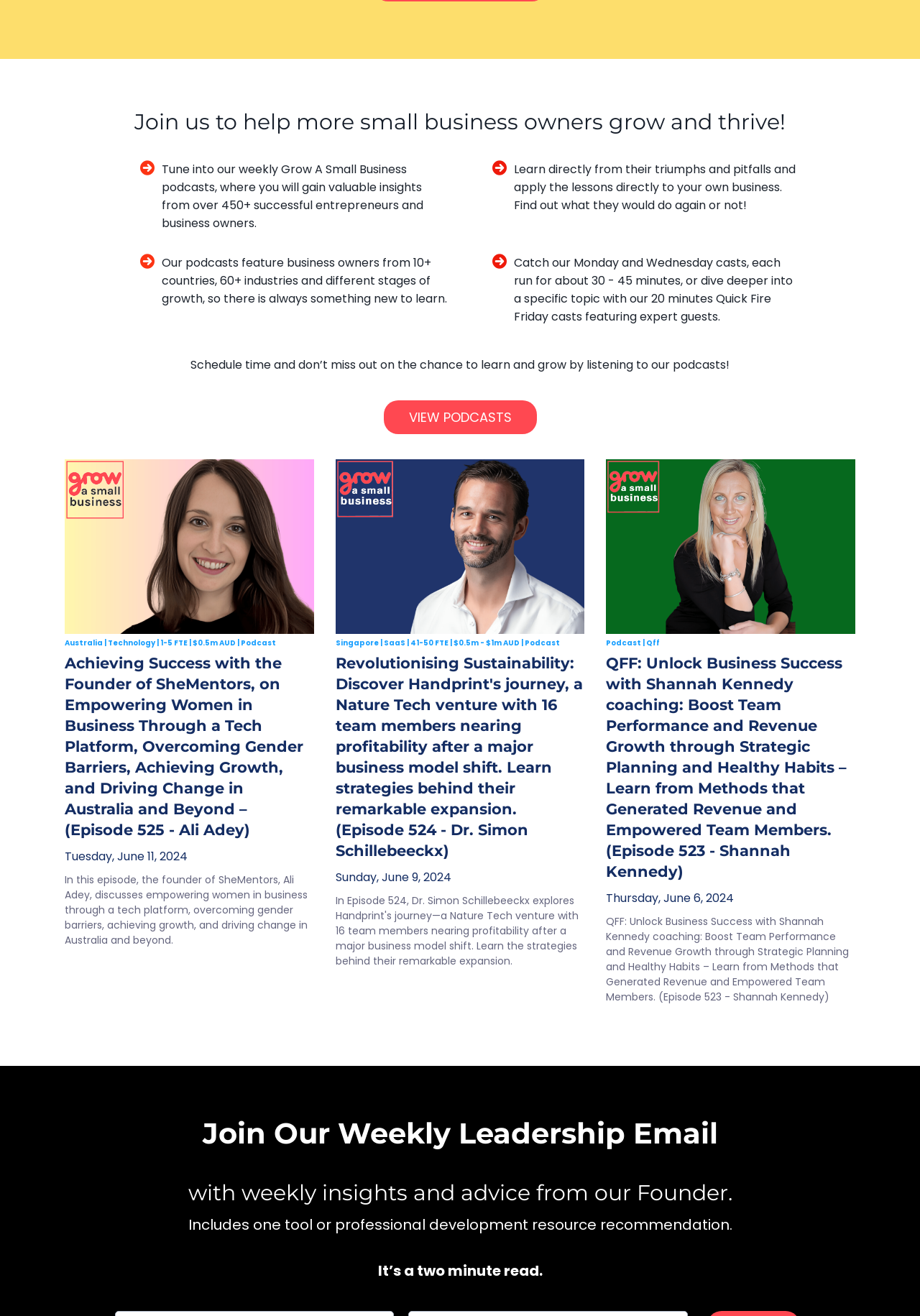Determine the bounding box coordinates for the region that must be clicked to execute the following instruction: "View podcasts".

[0.417, 0.304, 0.583, 0.33]